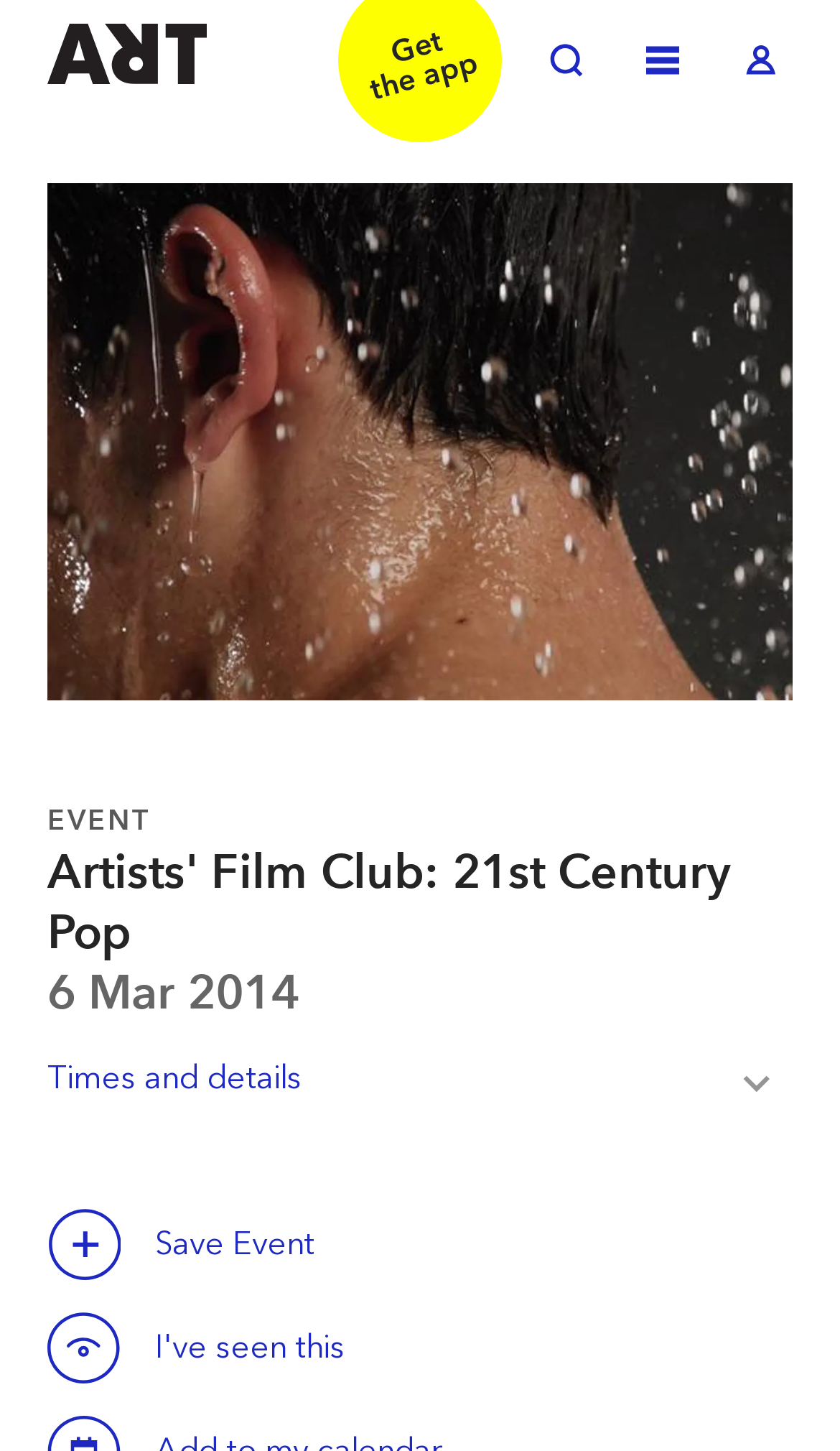Using the element description provided, determine the bounding box coordinates in the format (top-left x, top-left y, bottom-right x, bottom-right y). Ensure that all values are floating point numbers between 0 and 1. Element description: Toggle Log in

[0.867, 0.021, 0.944, 0.065]